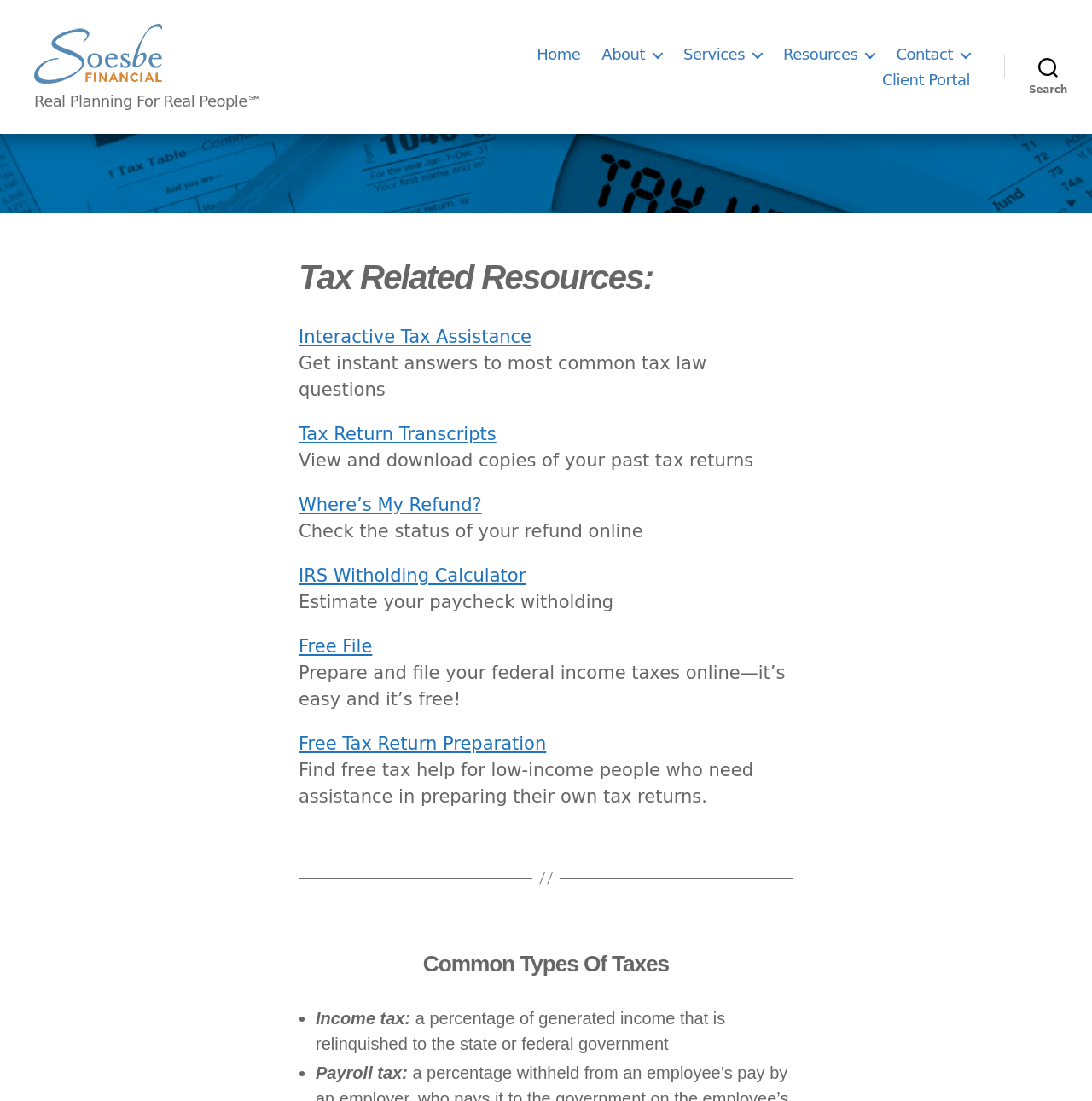Please specify the bounding box coordinates of the clickable region to carry out the following instruction: "Check the status of your refund online". The coordinates should be four float numbers between 0 and 1, in the format [left, top, right, bottom].

[0.273, 0.449, 0.441, 0.468]